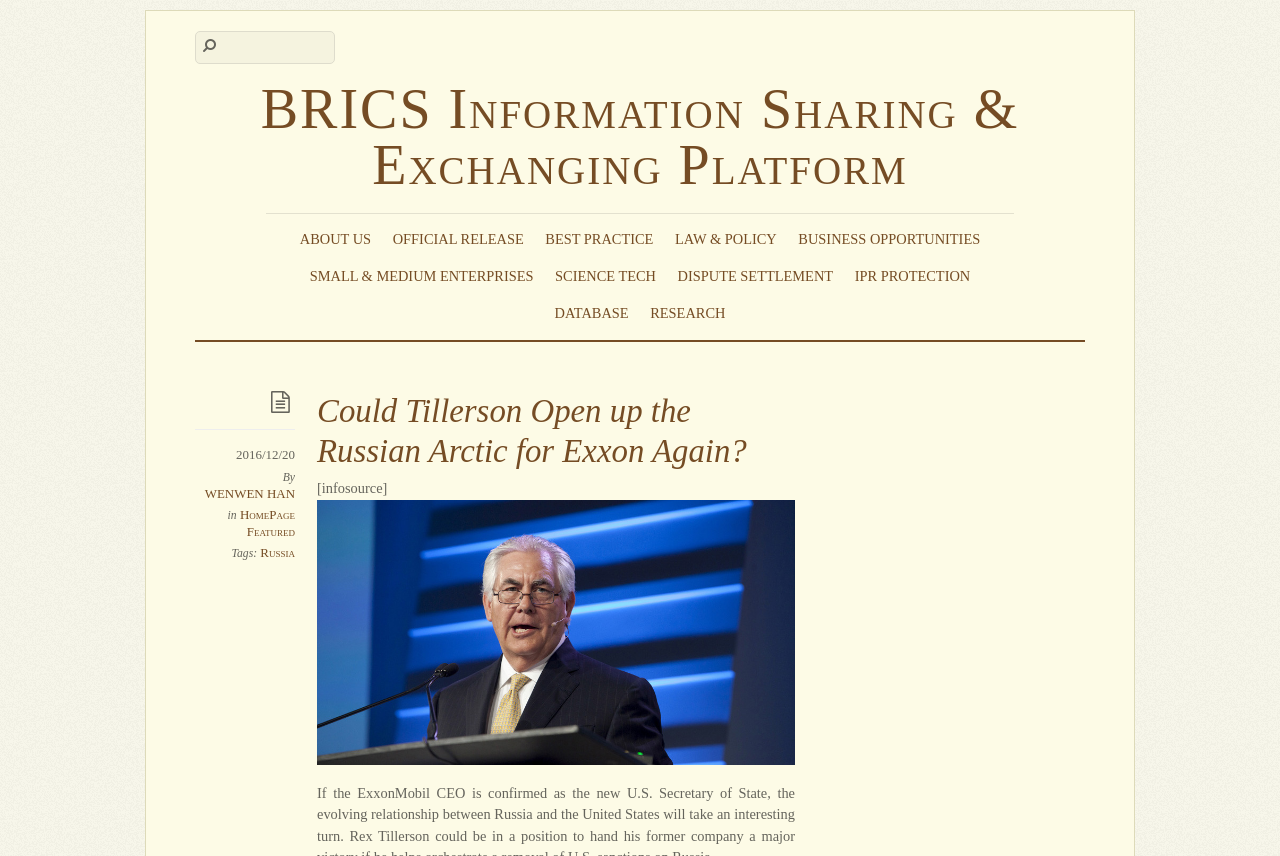Please locate the bounding box coordinates of the element that should be clicked to complete the given instruction: "Read about Mary Pope Osborne's award-winning series".

None